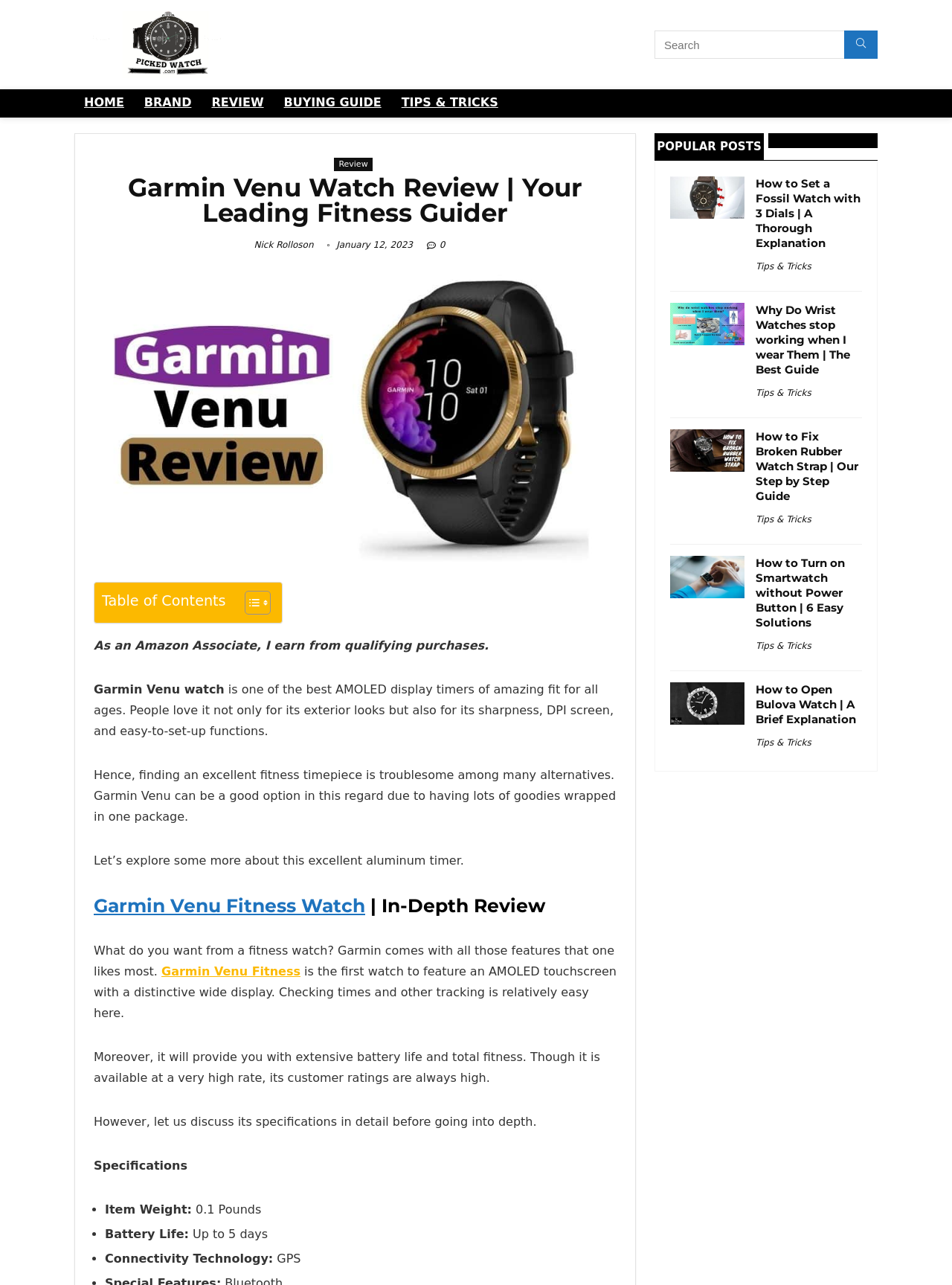What is the weight of the Garmin Venu?
Based on the screenshot, provide your answer in one word or phrase.

0.1 Pounds